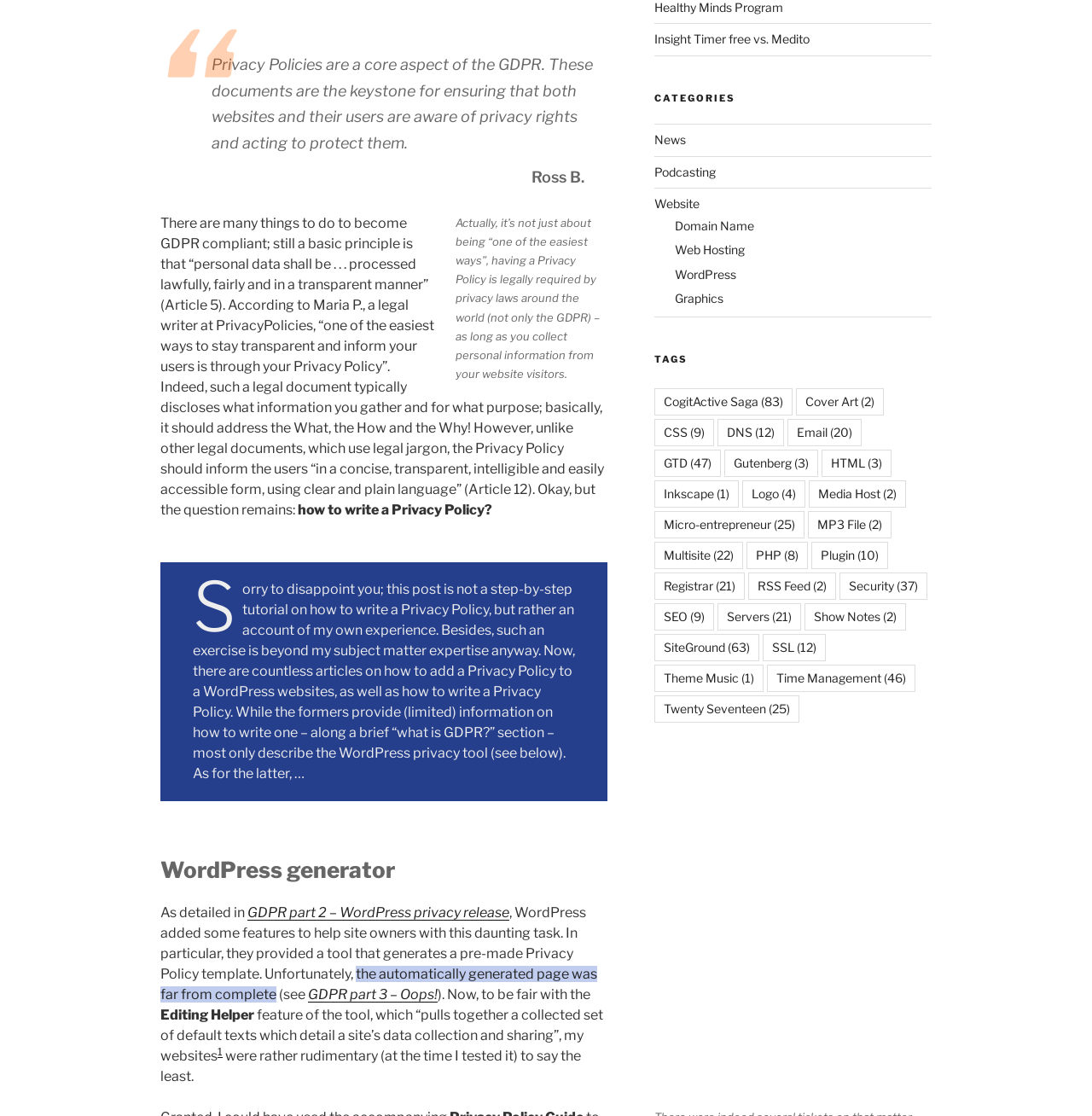Review the image closely and give a comprehensive answer to the question: Who is the legal writer mentioned in the article?

The legal writer mentioned in the article is Ross B., which is mentioned in the blockquote section of the article where it says 'Legal writer at TermsFeed'.